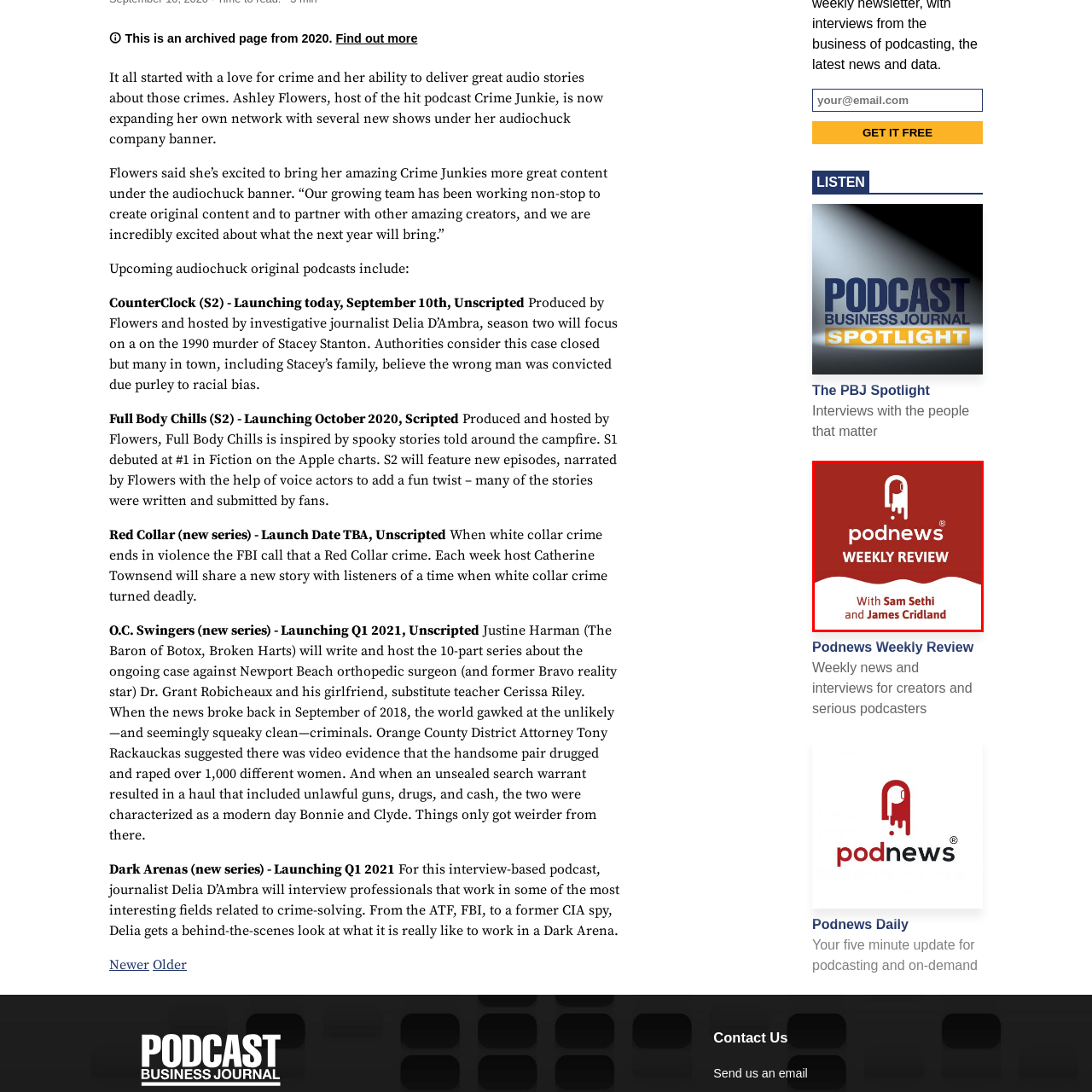Detail the scene within the red-bordered box in the image, including all relevant features and actions.

The image displays the cover art for the "Podnews Weekly Review," featuring a modern and bold design. Centered in the layout is the title "podnews®" in a clean, white font, accompanied by a distinctive icon that resembles a stylized microphone, topped with a droplet, symbolizing fresh and lively content. Below, the subtitle reads "Weekly Review," indicating the show's focus on summarizing weekly podcast news and highlights. The names "With Sam Sethi and James Cridland" are displayed at the bottom, crediting the hosts known for their insightful contributions to the podcasting community. The background is a rich, warm red that enhances the vibrancy of the white text, establishing an inviting and approachable tone for listeners.